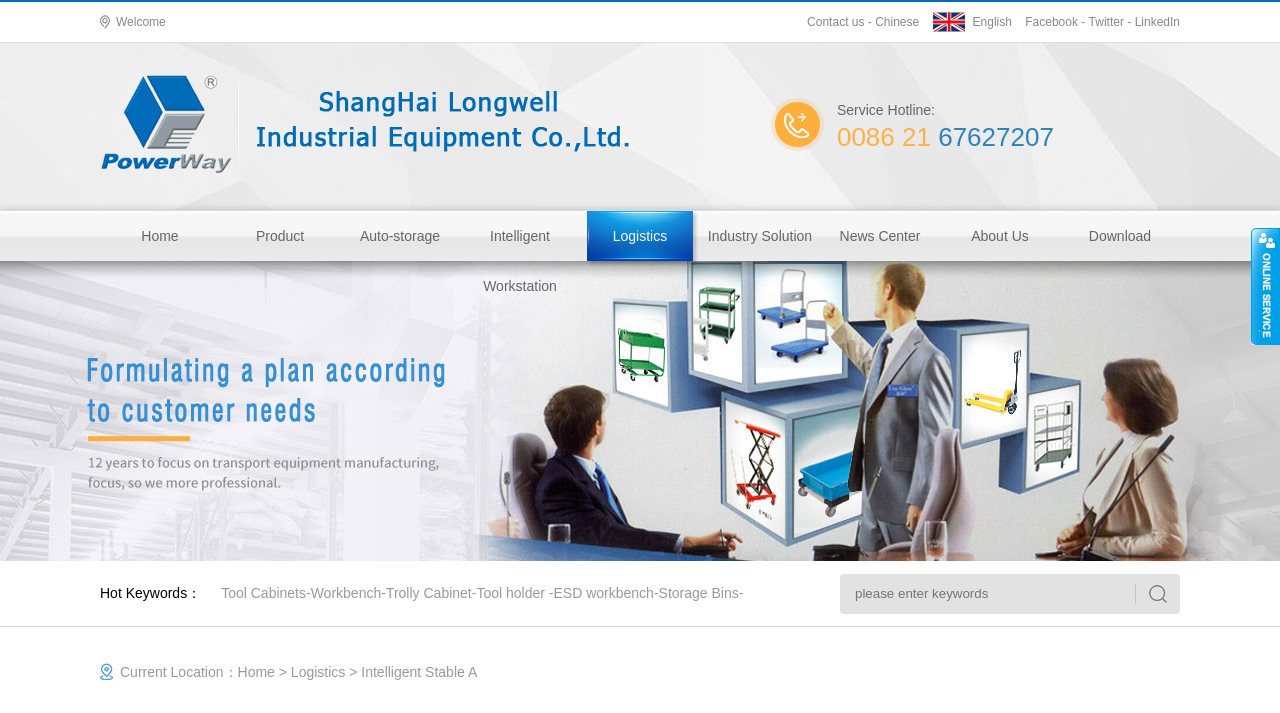Offer a detailed account of what is visible on the webpage.

The webpage appears to be a company's website, likely in the industrial or manufacturing sector, given the meta description mentioning aluminum pipe production lines and lean pipes. 

At the top of the page, there is a welcome message and a language selection area with options for Chinese and English. To the right of this section, there are social media links to Facebook, Twitter, and LinkedIn. 

Below this top section, there is a navigation menu with links to various pages, including Home, Product, Auto-storage, Intelligent Workstation, Logistics, Industry Solution, News Center, About Us, and Download. 

On the right side of the page, there is a section with a service hotline and phone number. 

Further down, there is a section labeled "Hot Keywords" with links to various products or categories, such as Tool Cabinets, Workbench, Trolly Cabinet, and others. 

Below this section, there is a search bar where users can enter keywords. 

At the bottom of the page, there is a section showing the current location, with links to the Home and Logistics pages. 

Throughout the page, there are four images, likely product or company-related, arranged vertically on the left side.